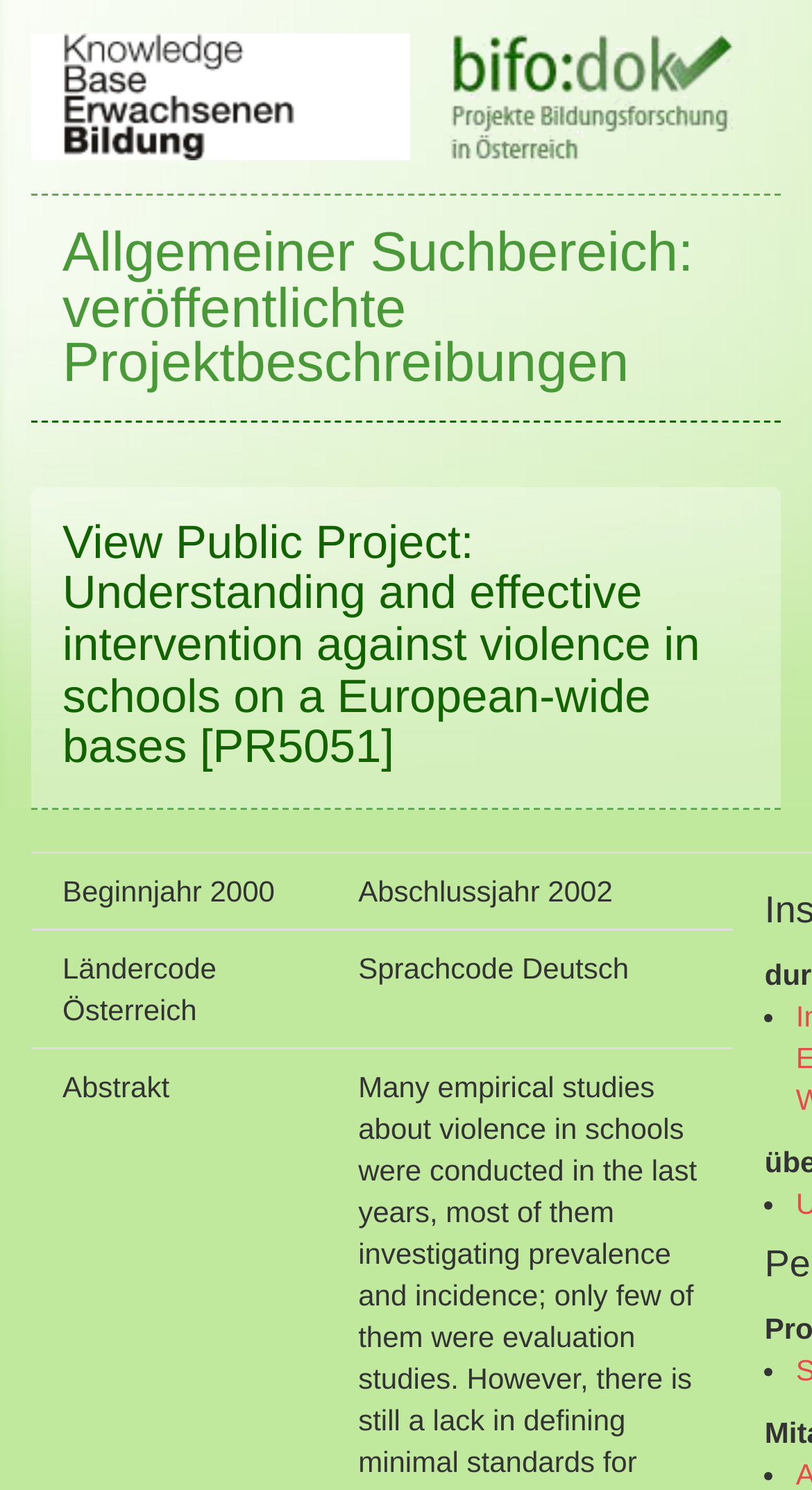Describe all significant elements and features of the webpage.

The webpage is titled "Bifodok -" and appears to be a knowledge base or project database related to education and research. 

At the top, there are two links, "Knowledgebase Erwachsenenbildung" and "bifo:dok - Projekte Bildungsforschung in Österreich", each accompanied by an image. These links are positioned side by side, with the first one on the left and the second one on the right.

Below these links, there is a static text area labeled "Allgemeiner Suchbereich: veröffentlichte Projektbeschreibungen", which translates to "General Search Area: Published Project Descriptions". 

Underneath this text area, there is a heading that reads "View Public Project: Understanding and effective intervention against violence in schools on a European-wide bases [PR5051]". This heading is followed by a grid containing several grid cells. The grid cells are arranged in a table-like structure and contain information about the project, including the start year, end year, country code, and language code. 

To the right of the grid cells, there are three list markers, represented by bullet points, which may indicate additional information or subtopics related to the project.